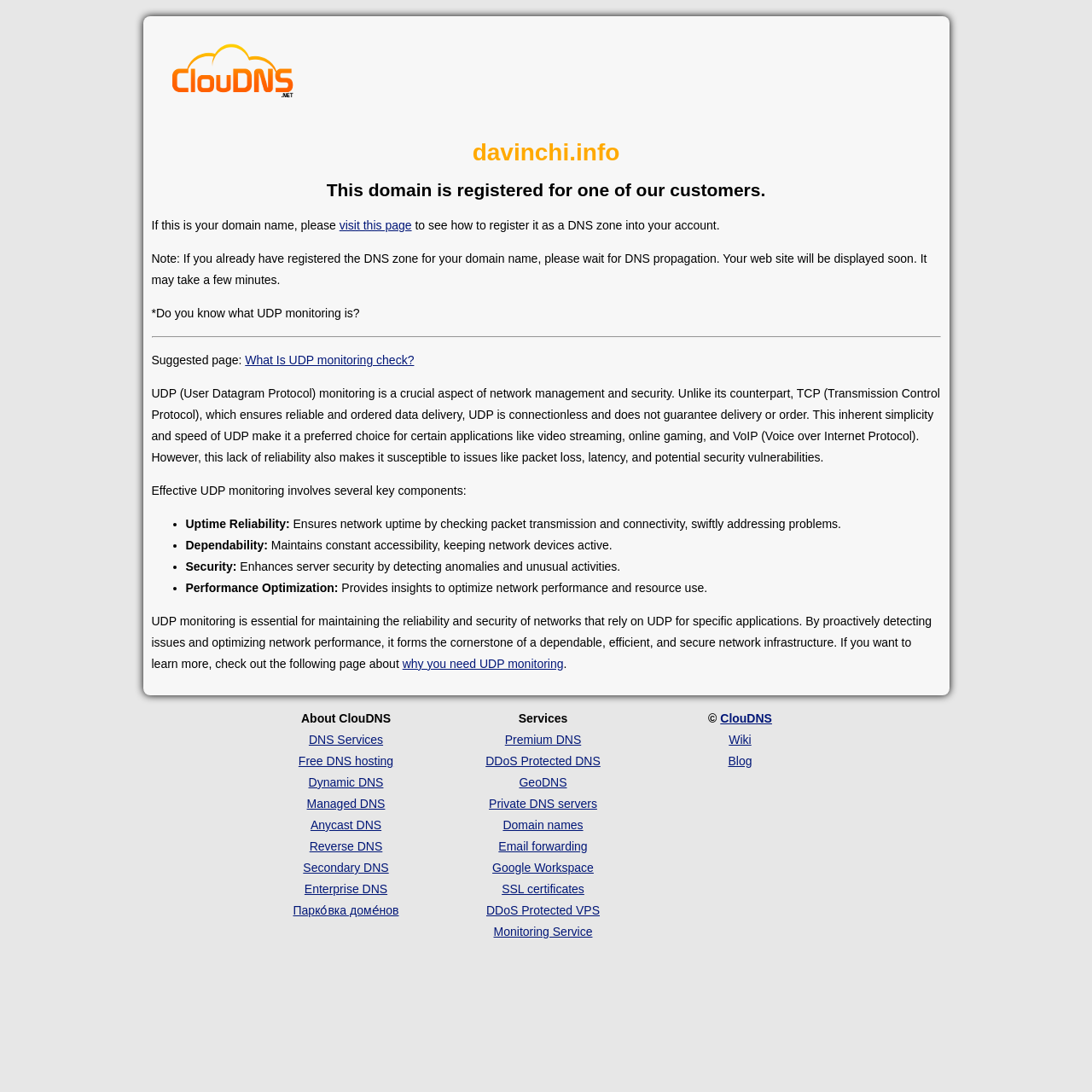Find the bounding box coordinates of the clickable area that will achieve the following instruction: "learn what UDP monitoring is".

[0.224, 0.323, 0.379, 0.336]